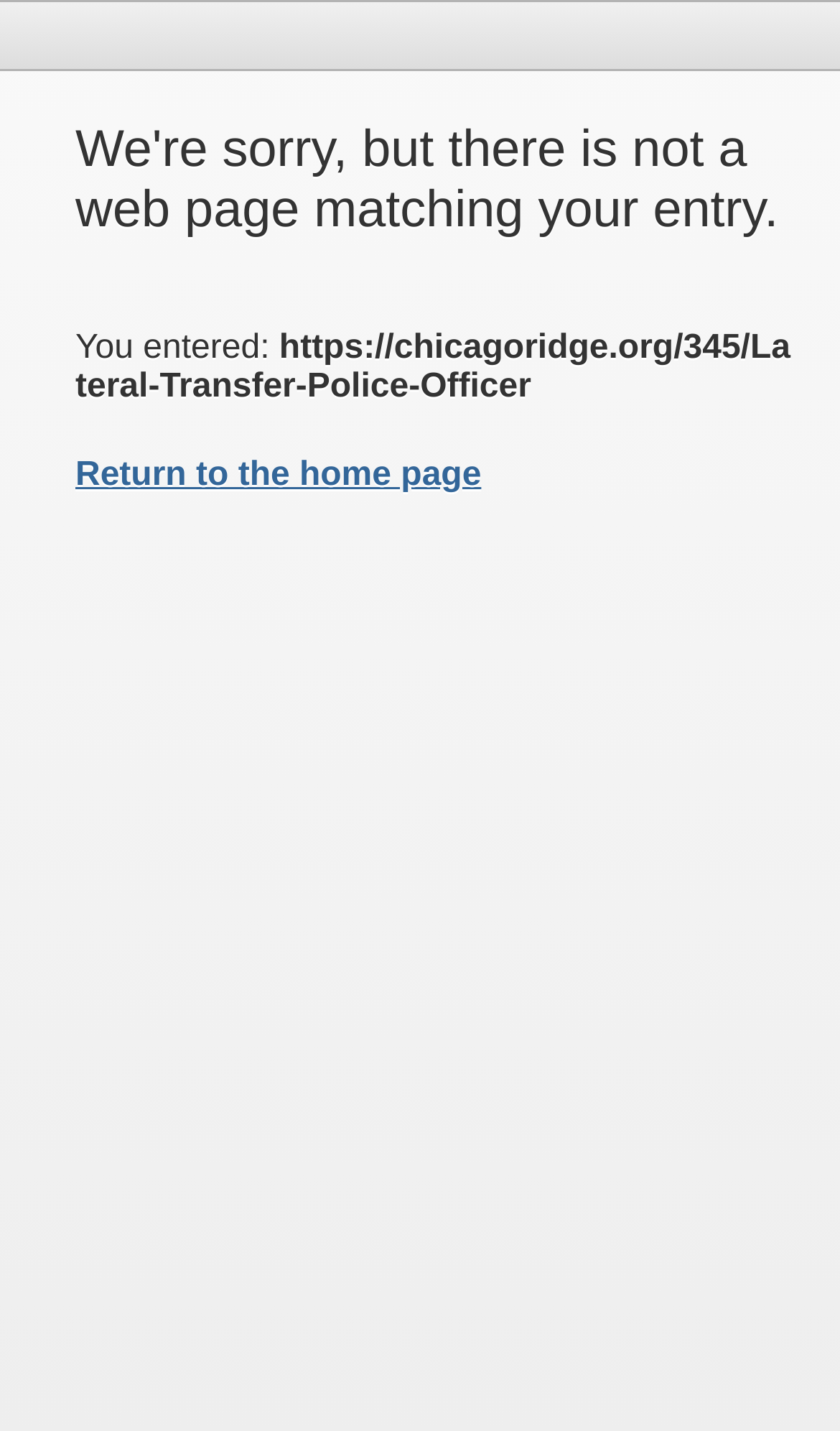What is the suggested action?
By examining the image, provide a one-word or phrase answer.

Return to the home page